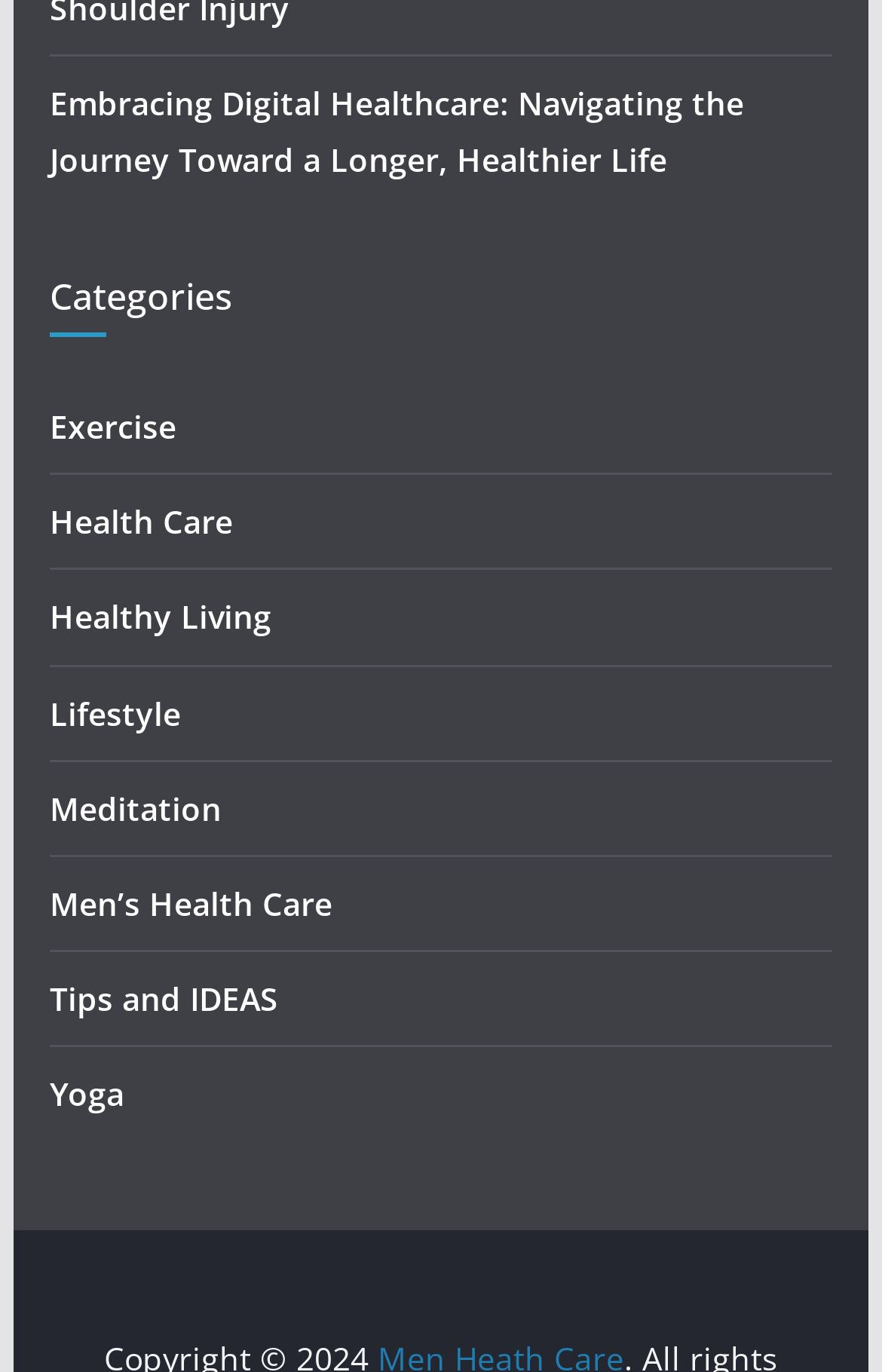Using the element description provided, determine the bounding box coordinates in the format (top-left x, top-left y, bottom-right x, bottom-right y). Ensure that all values are floating point numbers between 0 and 1. Element description: Health Care

[0.056, 0.365, 0.264, 0.396]